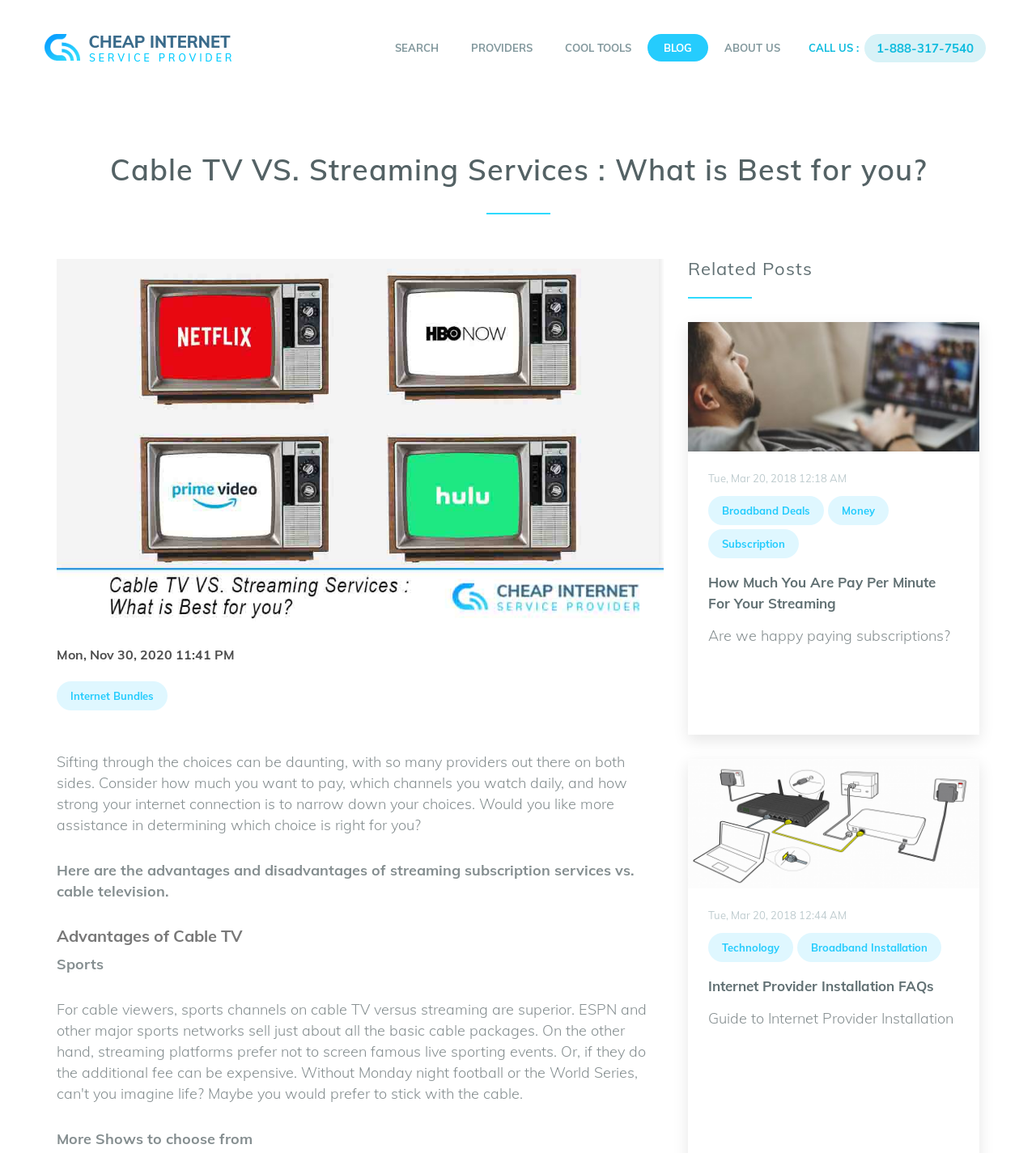Respond with a single word or phrase for the following question: 
What type of content is available in the 'Related Posts' section?

Blog posts